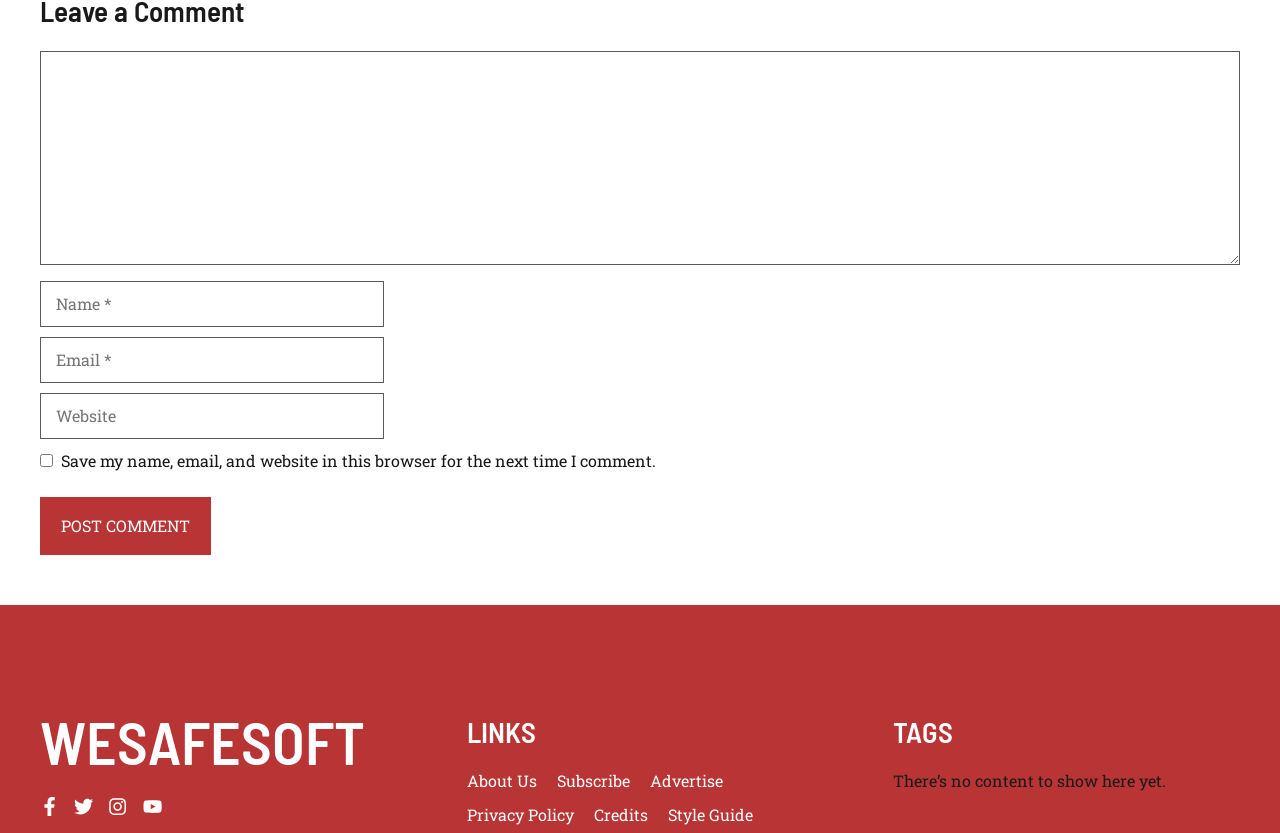How many textboxes are there?
Refer to the image and answer the question using a single word or phrase.

4